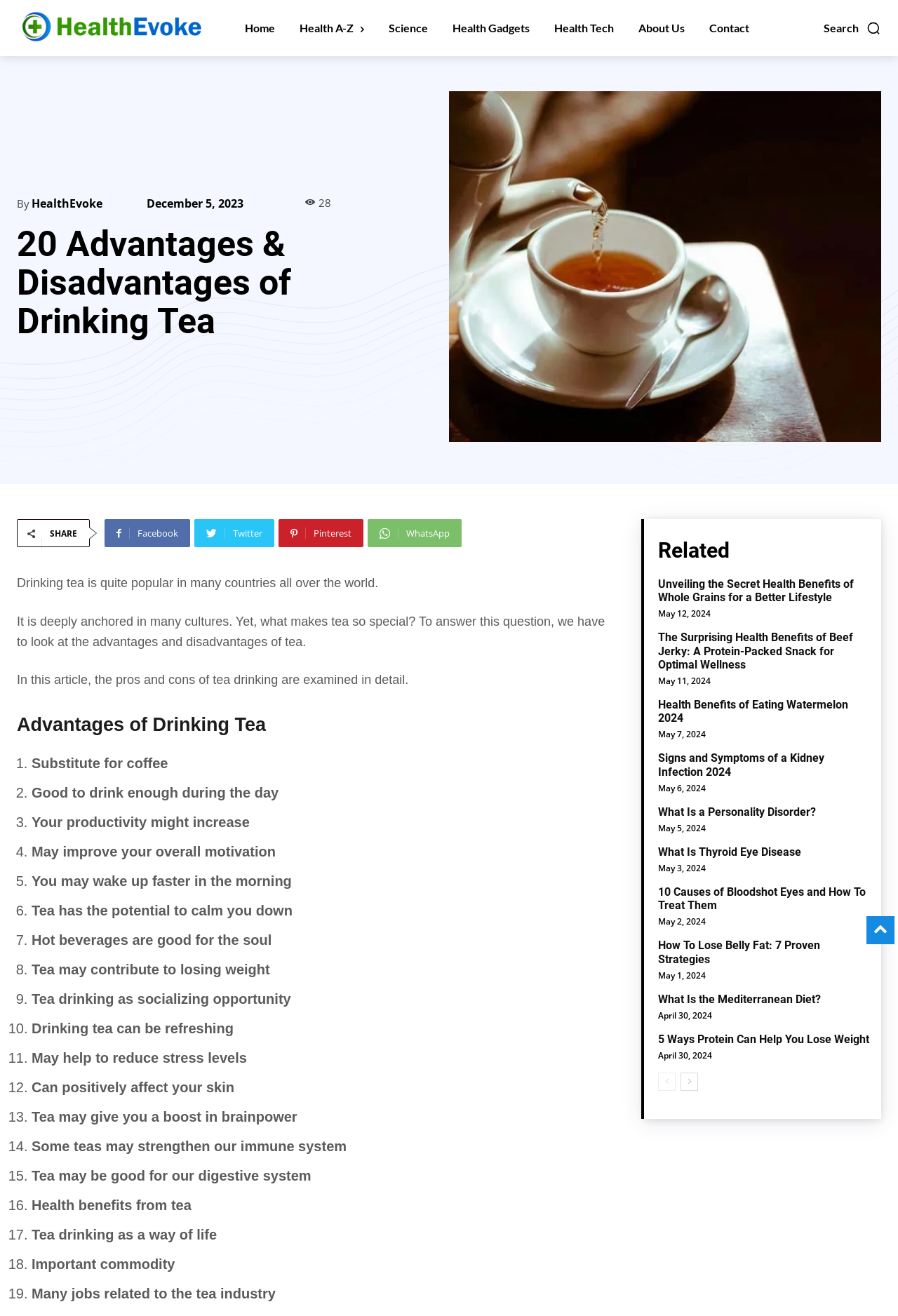How many advantages of drinking tea are listed?
Please elaborate on the answer to the question with detailed information.

I counted the list markers from 1 to 20, each corresponding to an advantage of drinking tea, to arrive at this answer.